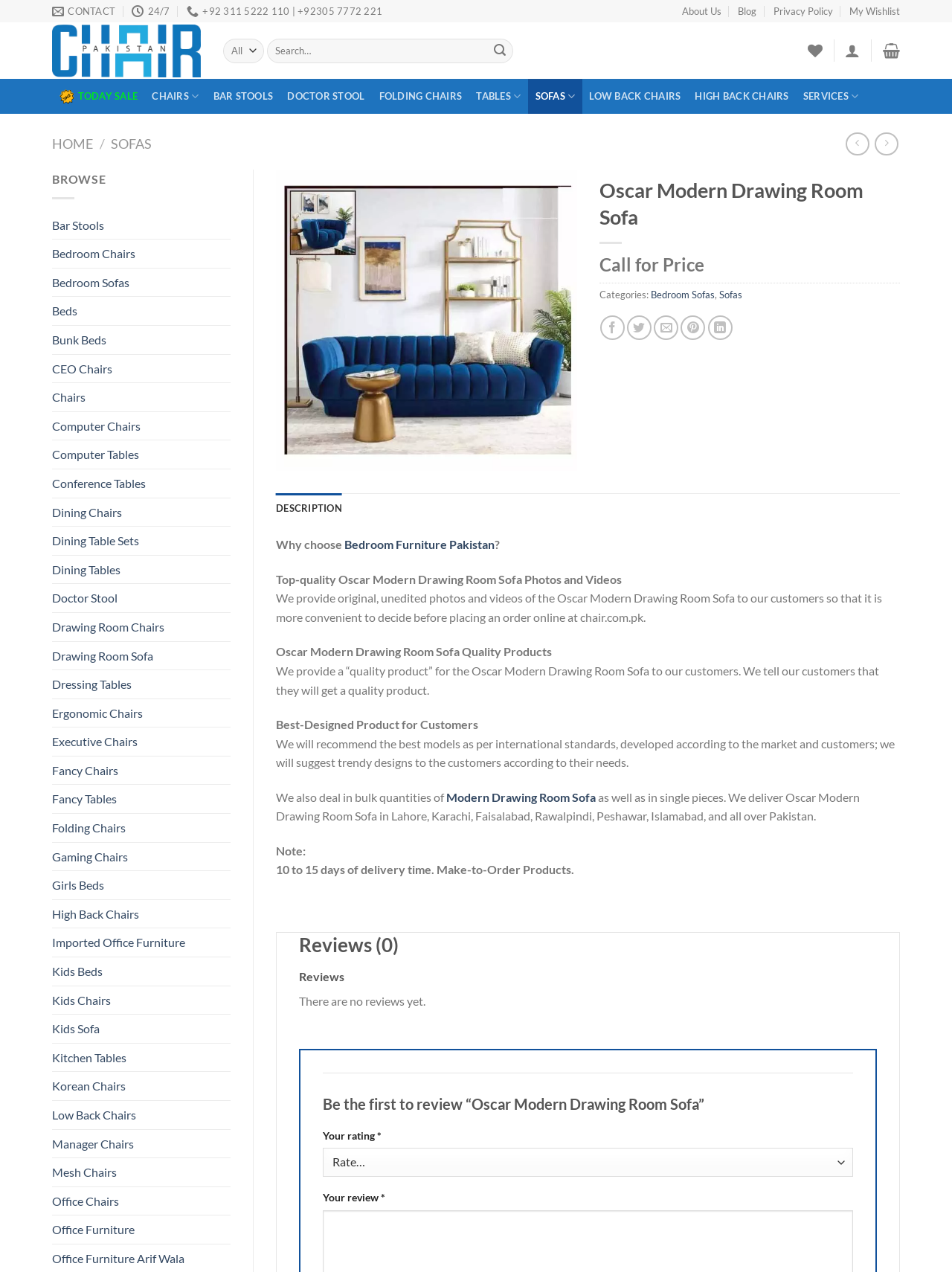Provide a brief response to the question below using a single word or phrase: 
Can I share this sofa on Facebook?

Yes